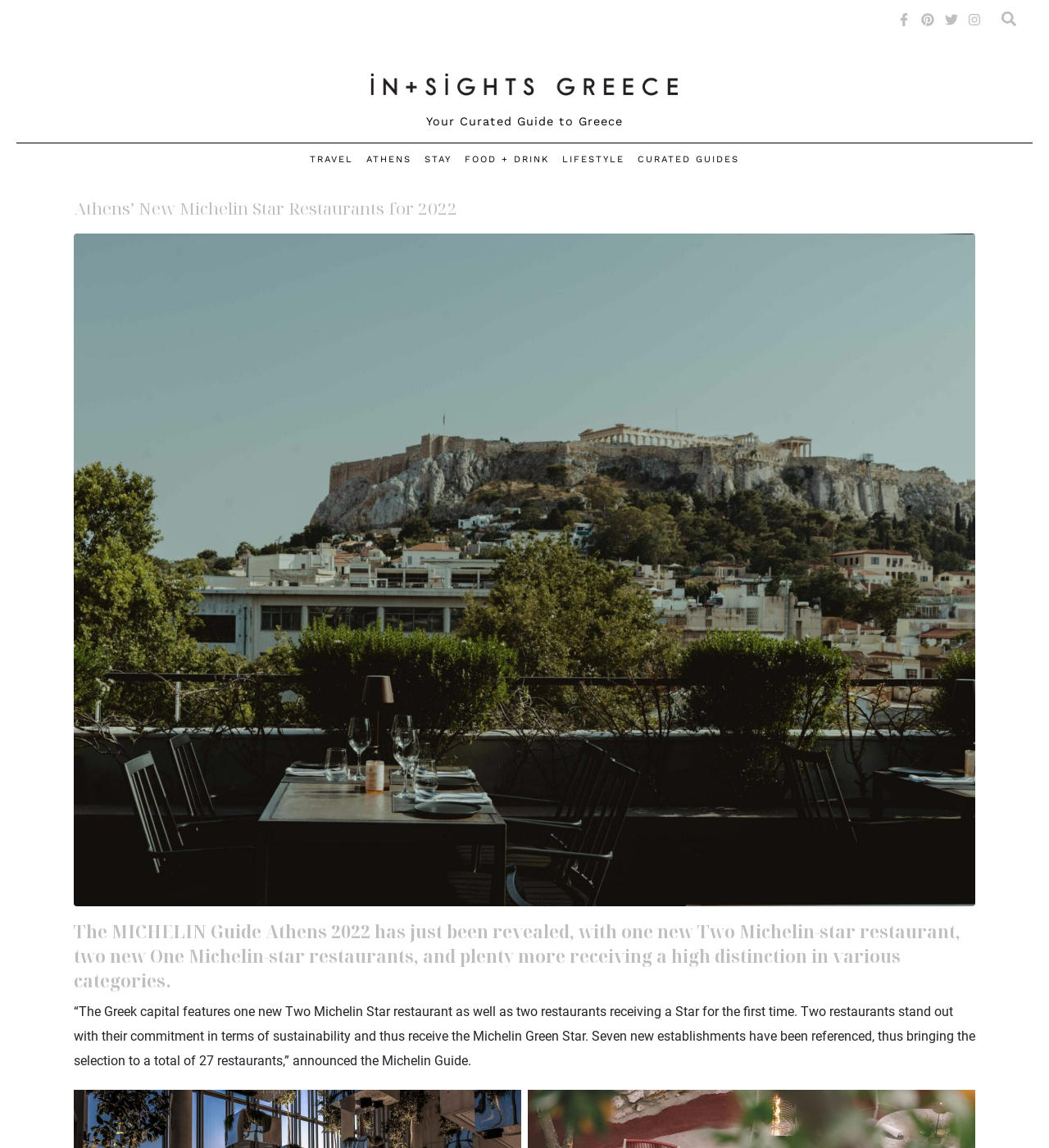Extract the bounding box coordinates for the UI element described as: "Food + Drink".

[0.443, 0.132, 0.523, 0.146]